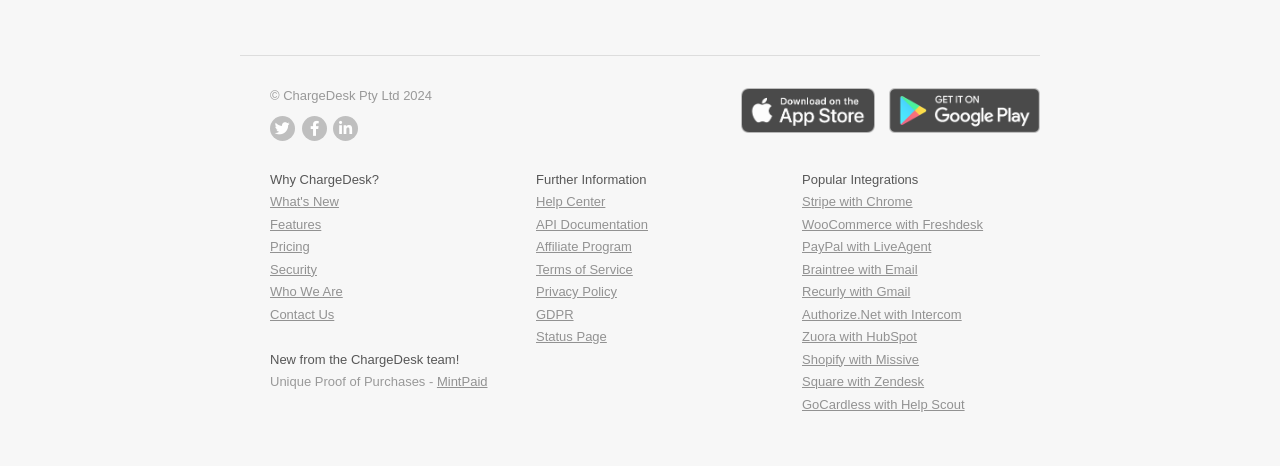Using a single word or phrase, answer the following question: 
What is the new feature from the ChargeDesk team?

Unique Proof of Purchases